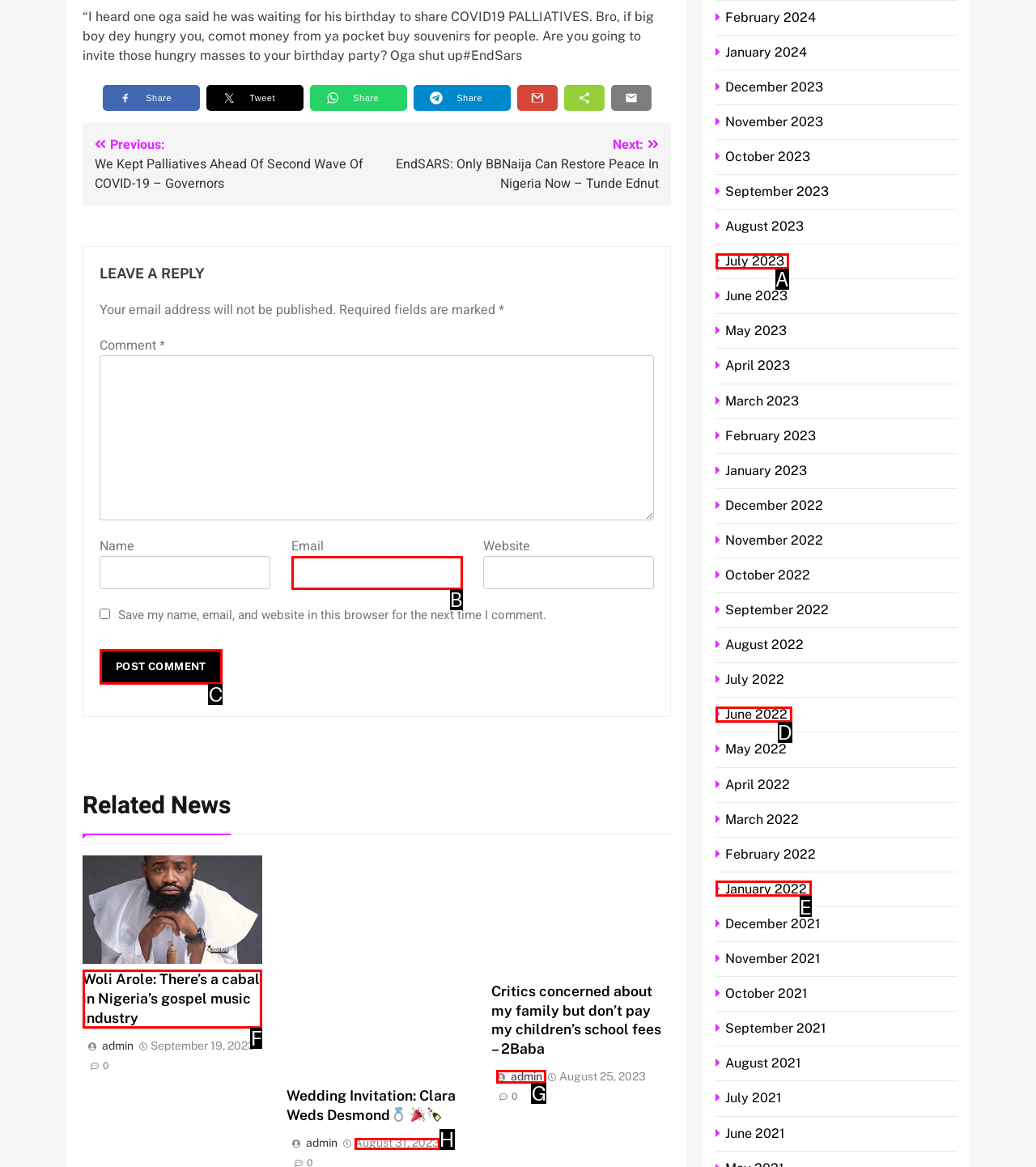Identify the correct UI element to click to follow this instruction: Read related news about Woli Arole
Respond with the letter of the appropriate choice from the displayed options.

F